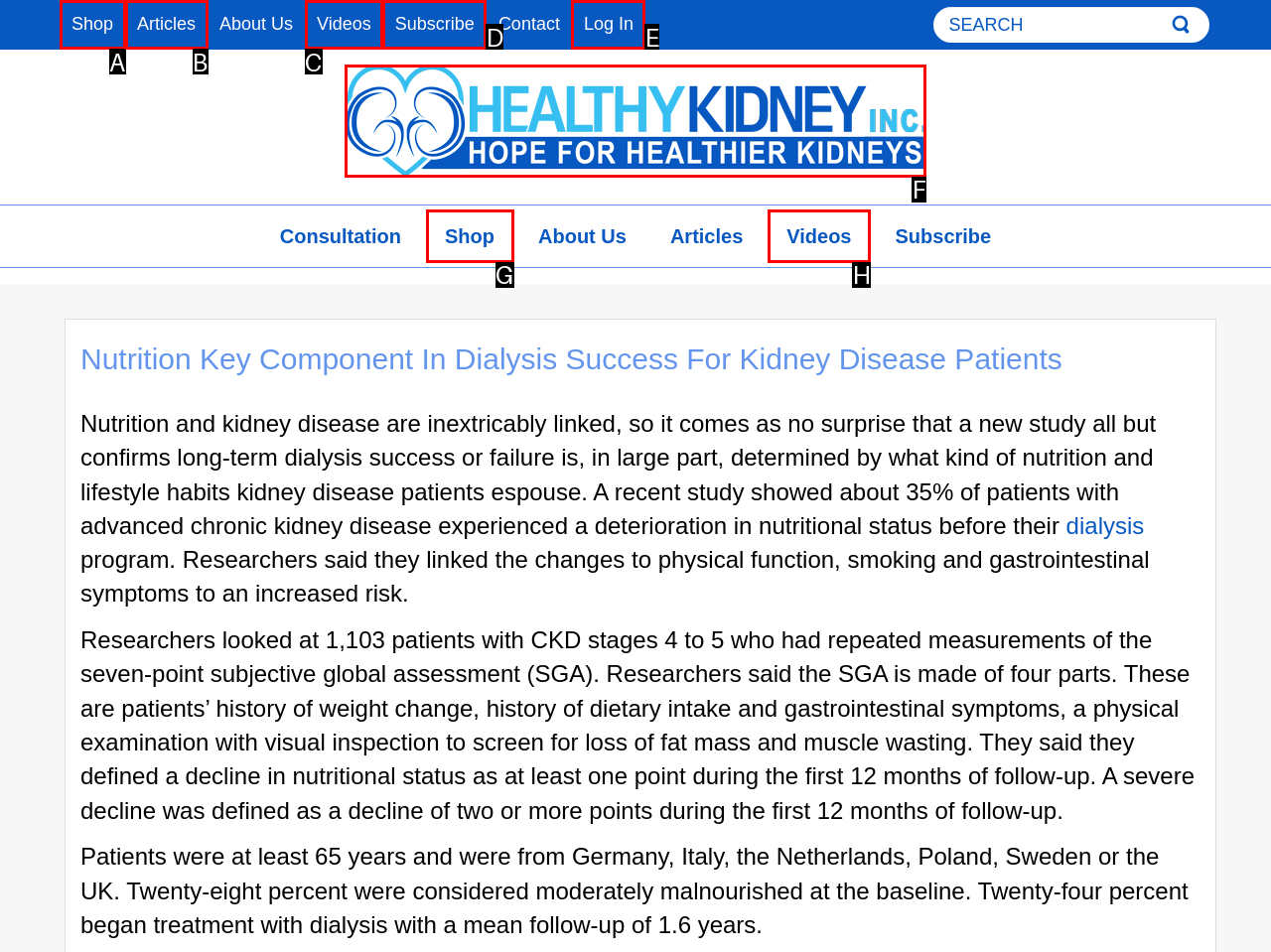Please determine which option aligns with the description: Shop. Respond with the option’s letter directly from the available choices.

G